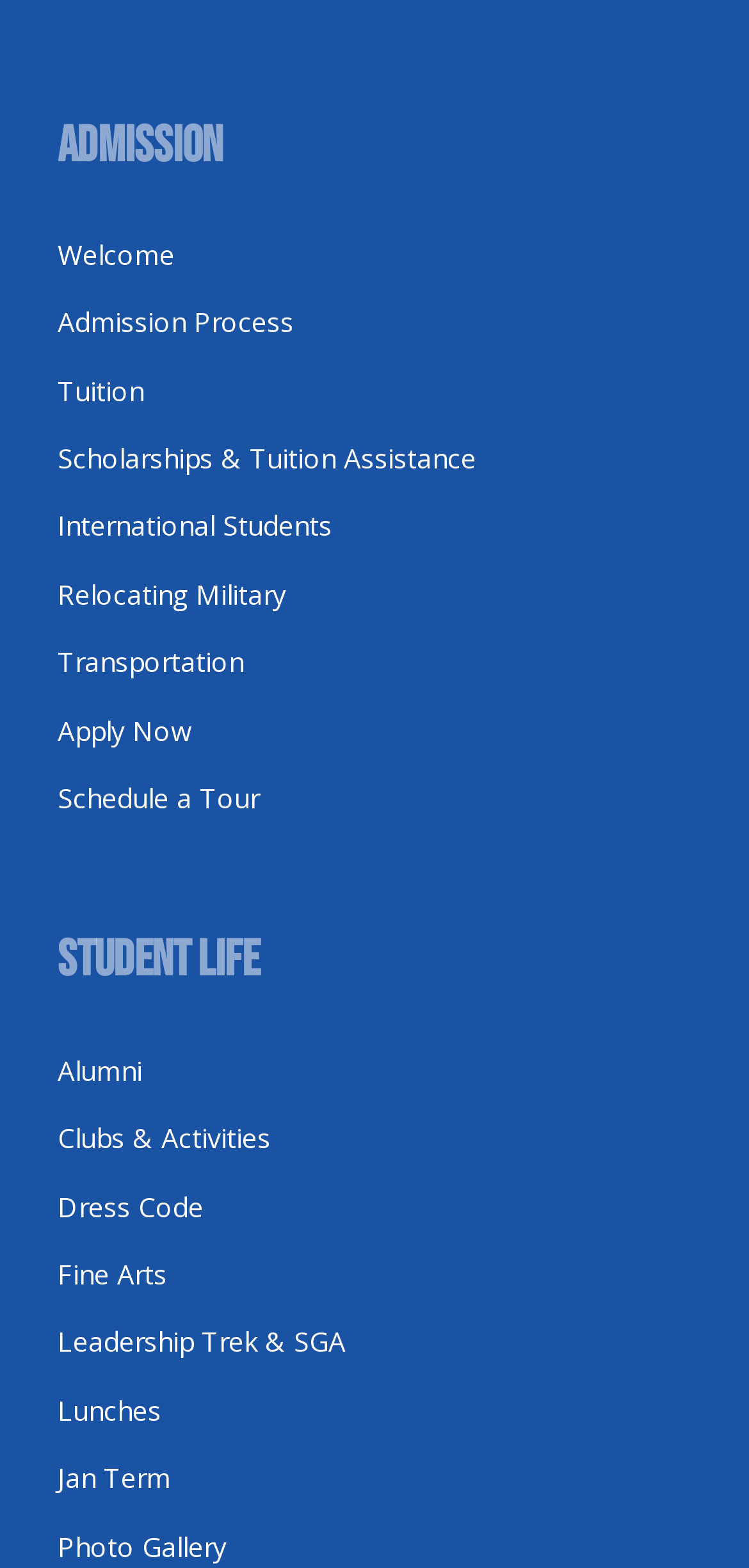Please locate the bounding box coordinates of the element that should be clicked to complete the given instruction: "Click on 'Introducing Udemy’s AI Principles!' link".

None